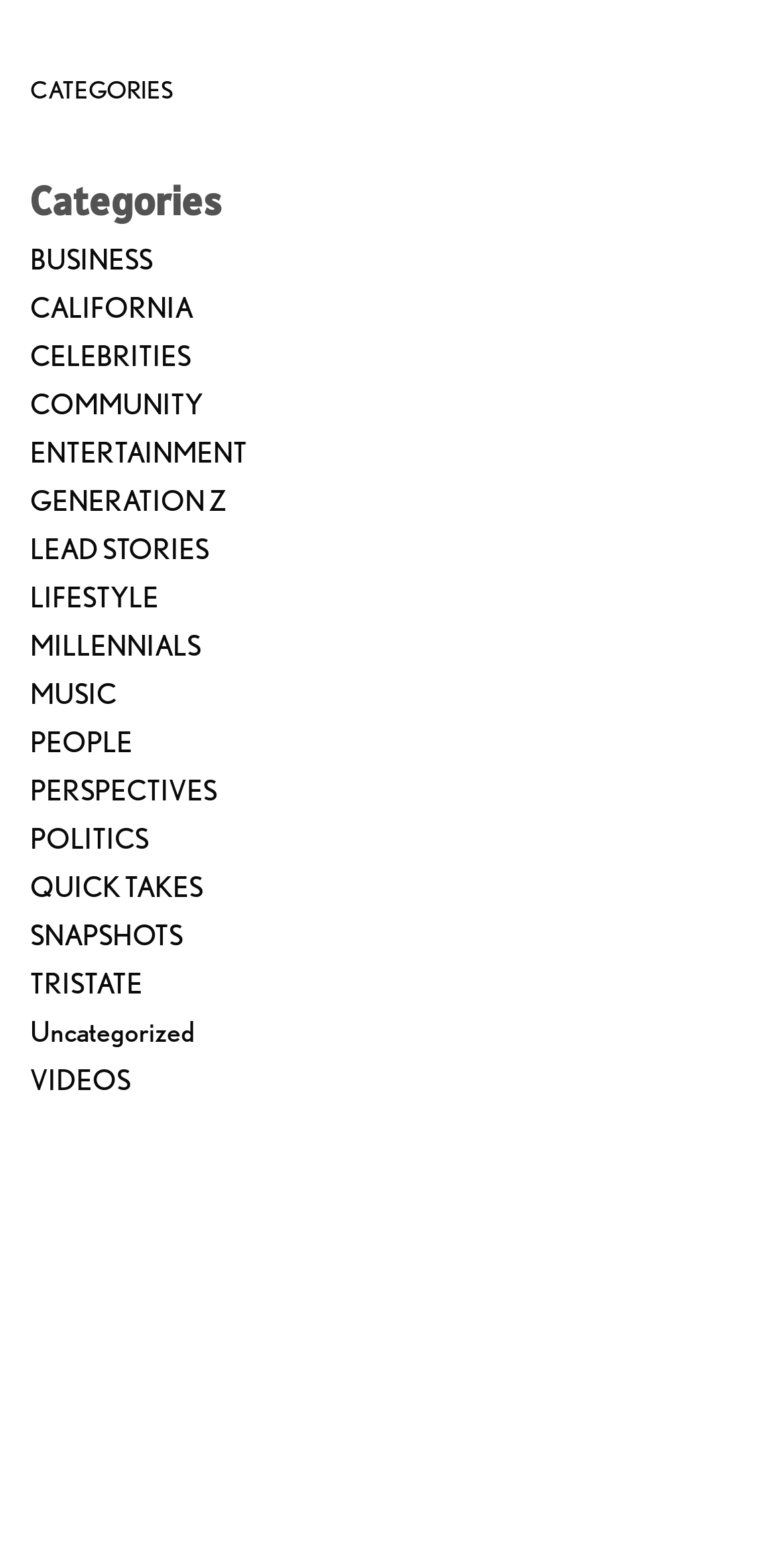Answer the question in one word or a short phrase:
Is there a category for 'SPORTS'?

No